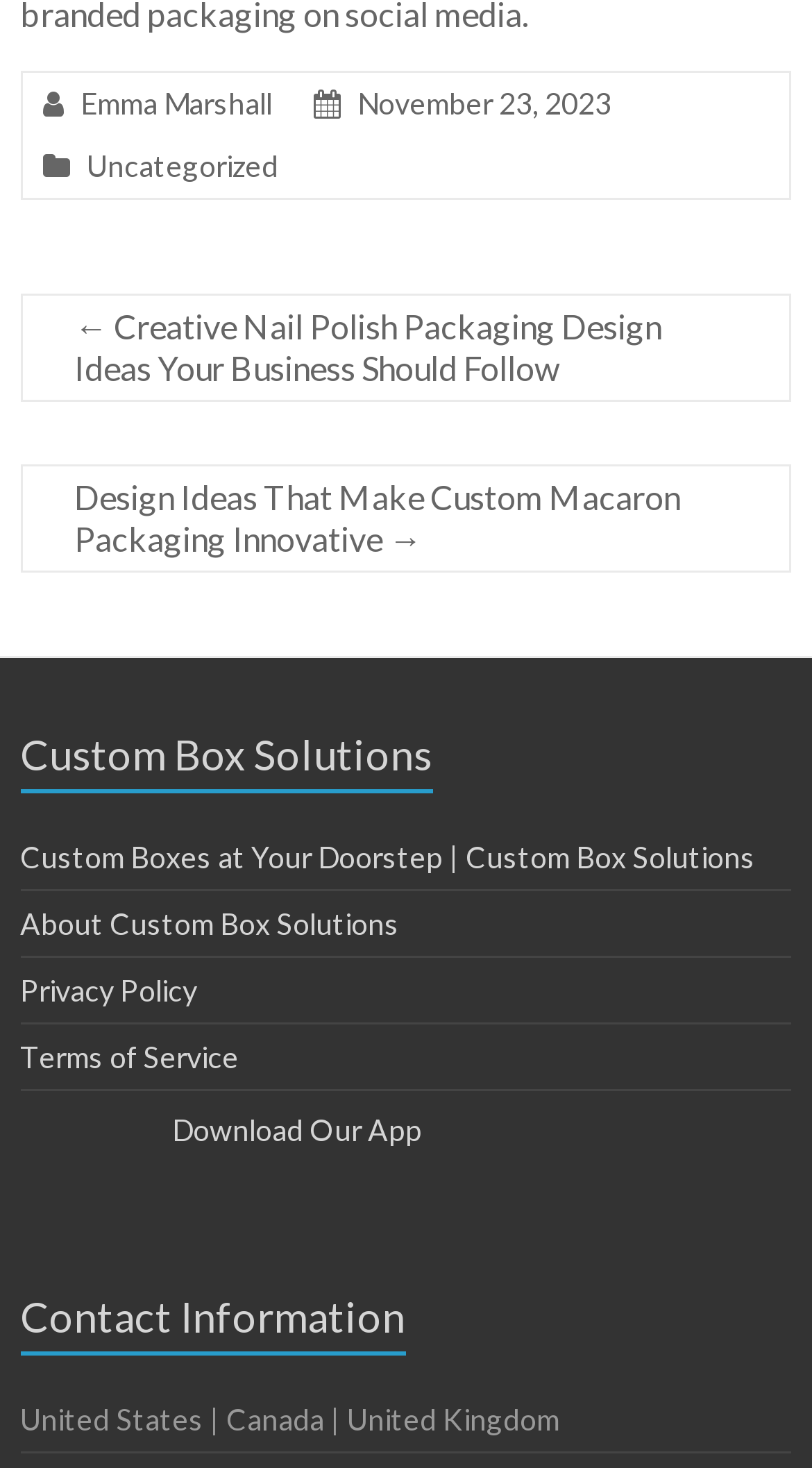What is the name of the author?
Please provide a comprehensive answer to the question based on the webpage screenshot.

The author's name is found in the footer section of the webpage, which is indicated by the element with the OCR text 'Emma Marshall'.